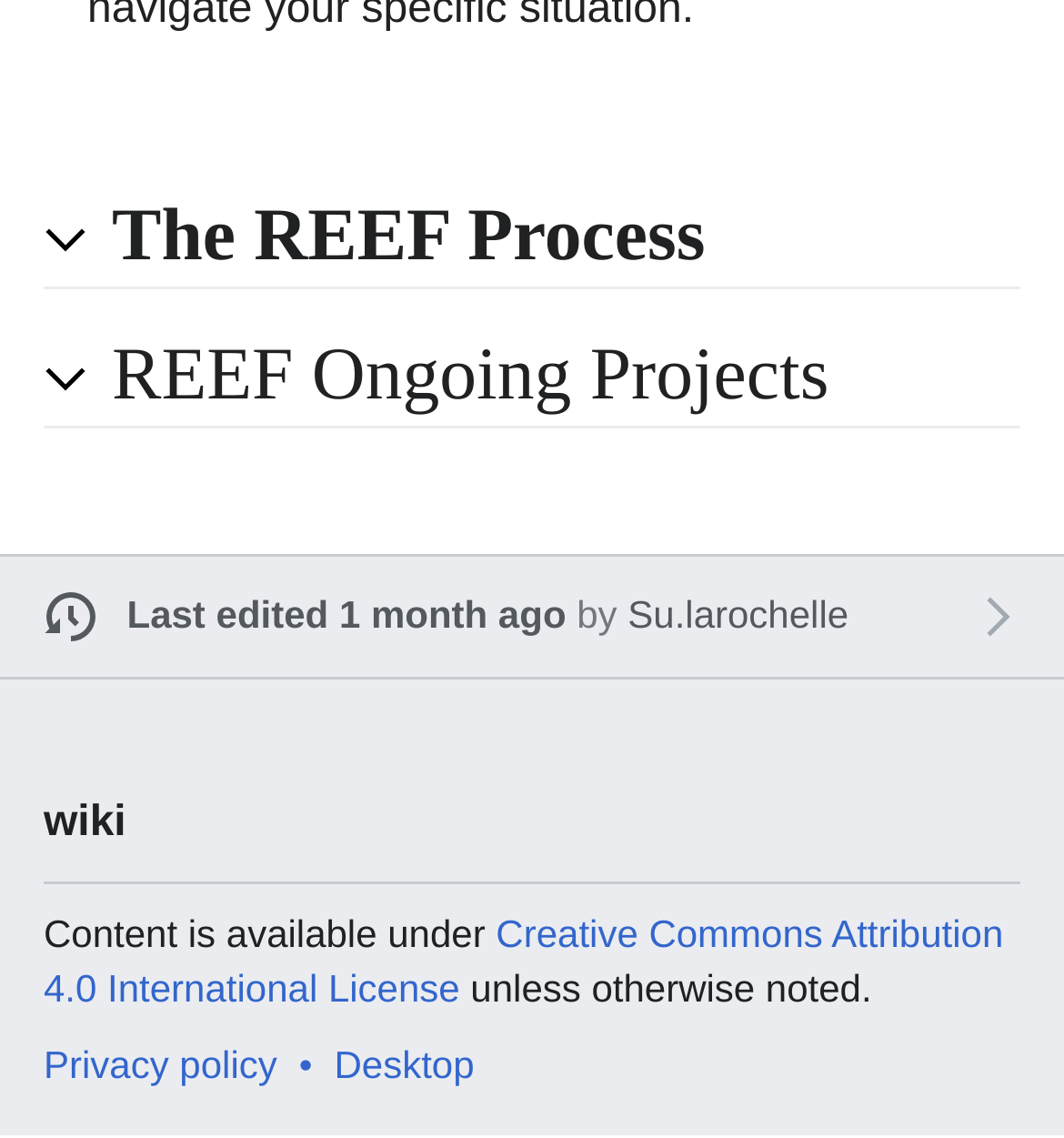Predict the bounding box coordinates of the UI element that matches this description: "Last edited 1 month ago". The coordinates should be in the format [left, top, right, bottom] with each value between 0 and 1.

[0.119, 0.521, 0.532, 0.559]